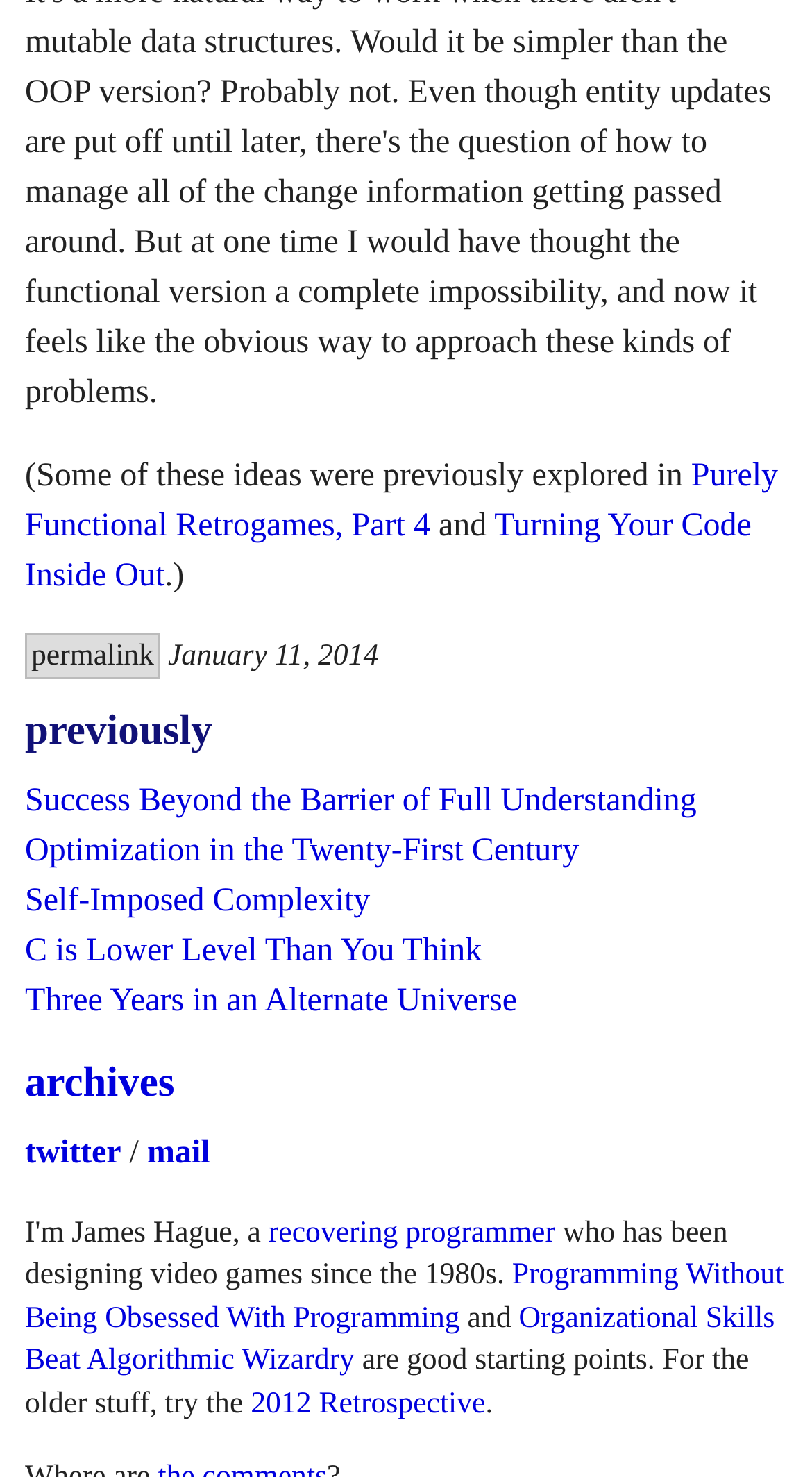Please use the details from the image to answer the following question comprehensively:
What is the author's profession?

I found the author's profession by looking at the static text element with the content 'recovering programmer who has been designing video games since the 1980s.' This text suggests that the author is a programmer with a background in video game design.